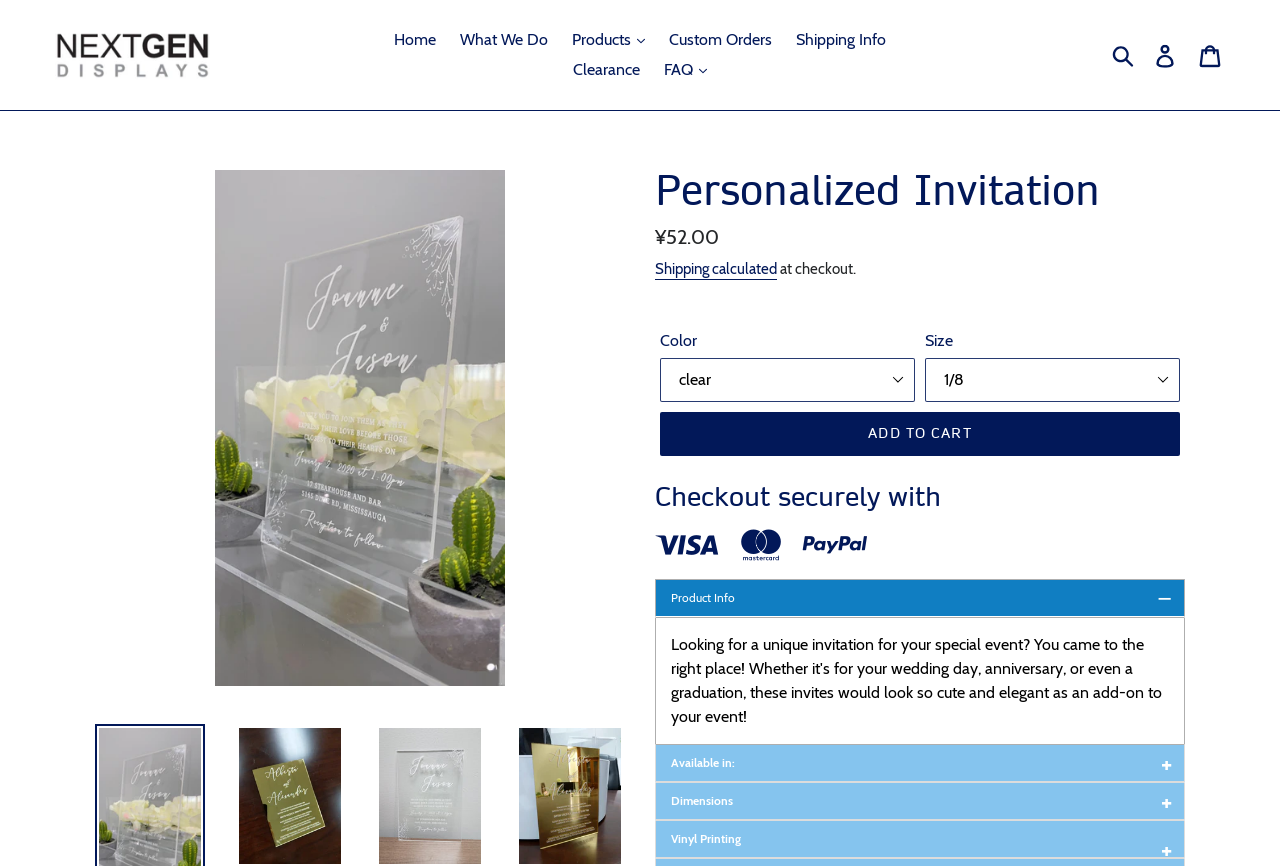Please find the bounding box coordinates of the section that needs to be clicked to achieve this instruction: "Search for a product".

[0.874, 0.038, 0.898, 0.089]